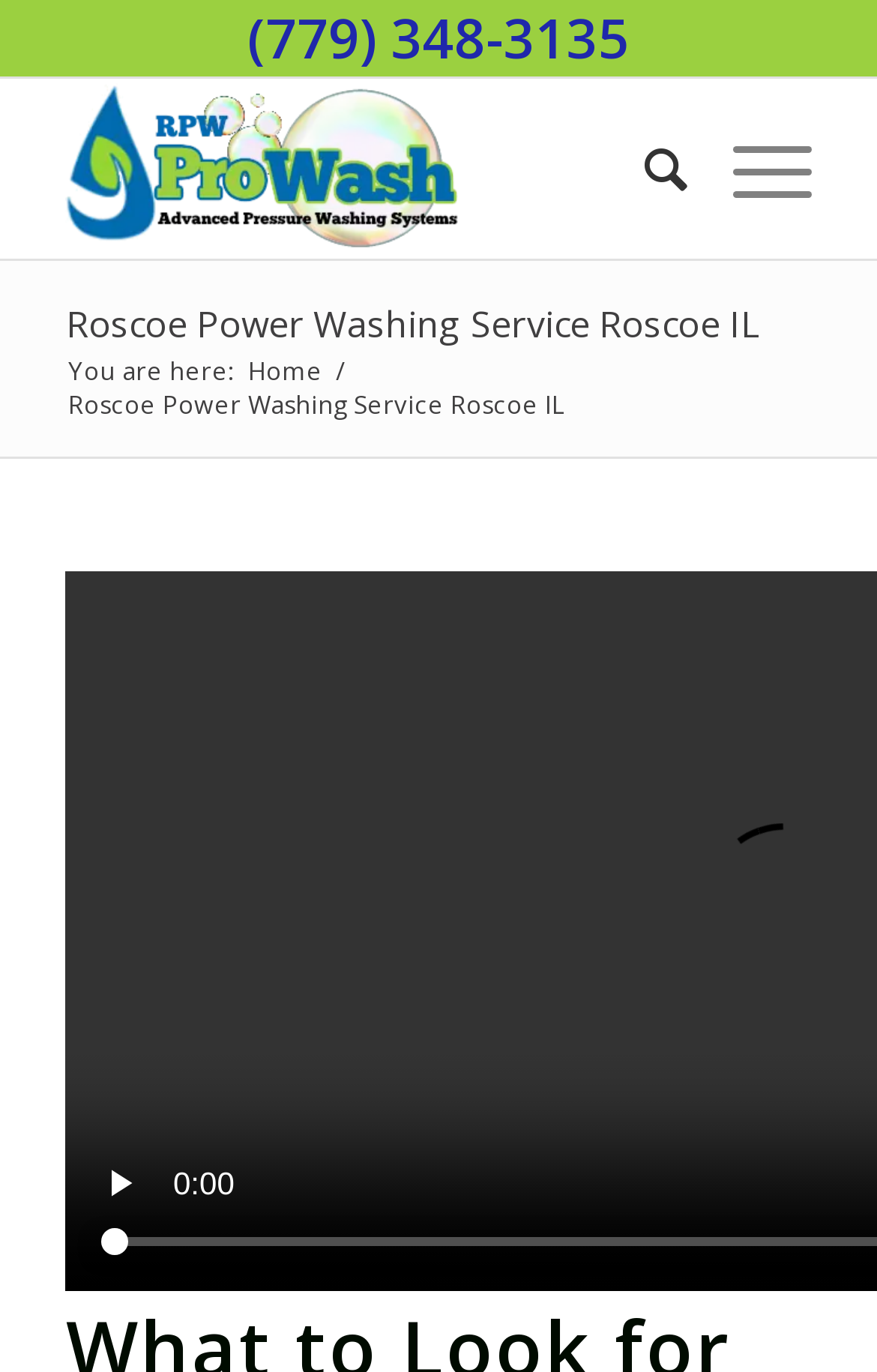Provide the bounding box coordinates of the UI element that matches the description: "Home".

[0.275, 0.257, 0.375, 0.282]